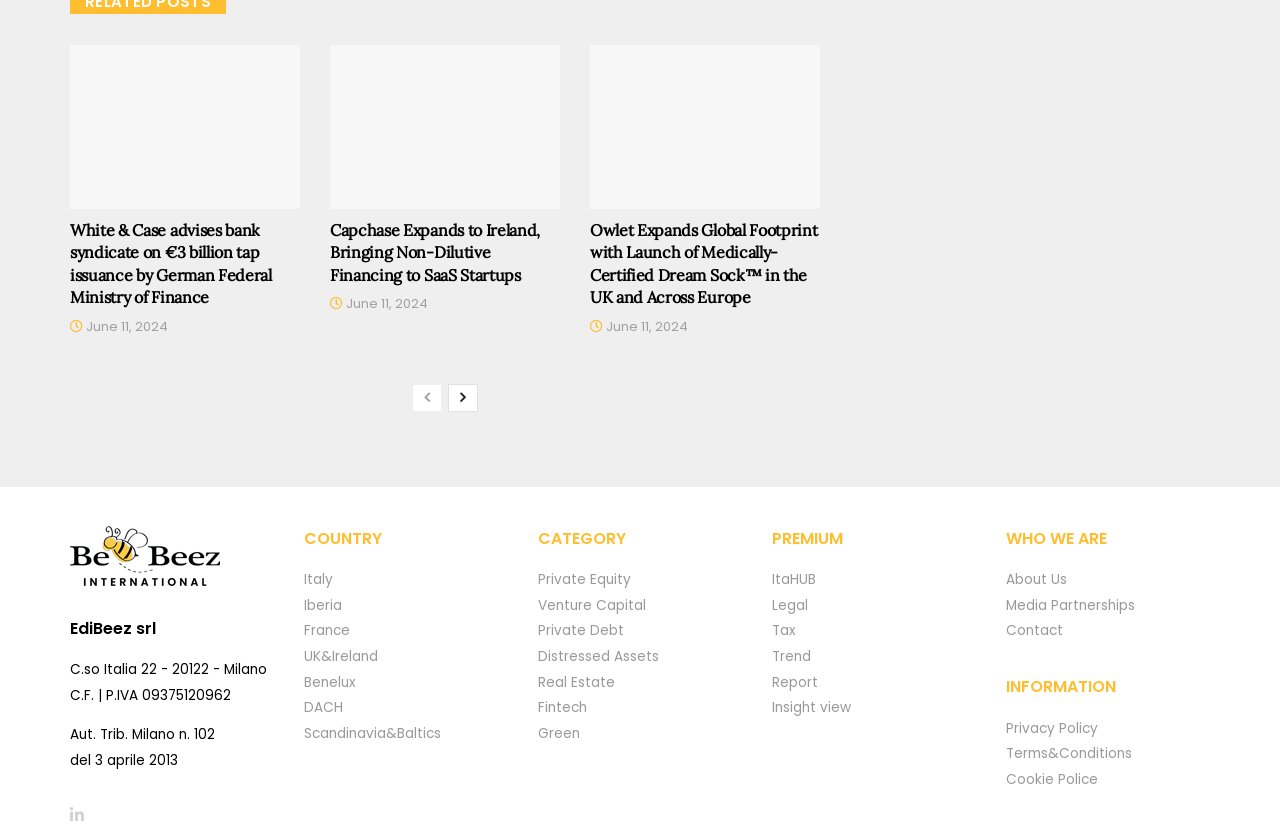Please reply with a single word or brief phrase to the question: 
What is the date of the first article?

June 11, 2024